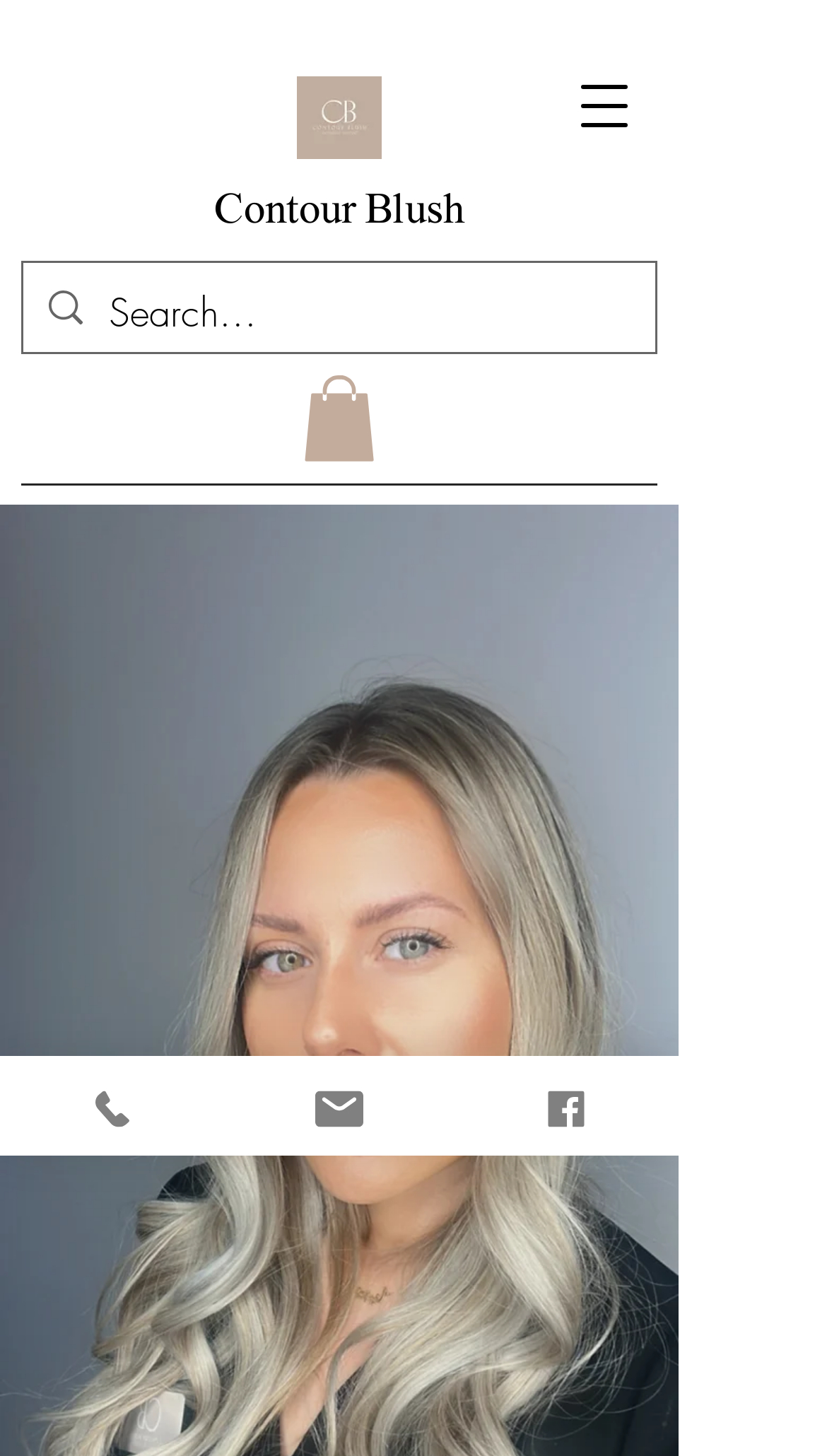Predict the bounding box coordinates for the UI element described as: "Contour Blush". The coordinates should be four float numbers between 0 and 1, presented as [left, top, right, bottom].

[0.259, 0.13, 0.562, 0.159]